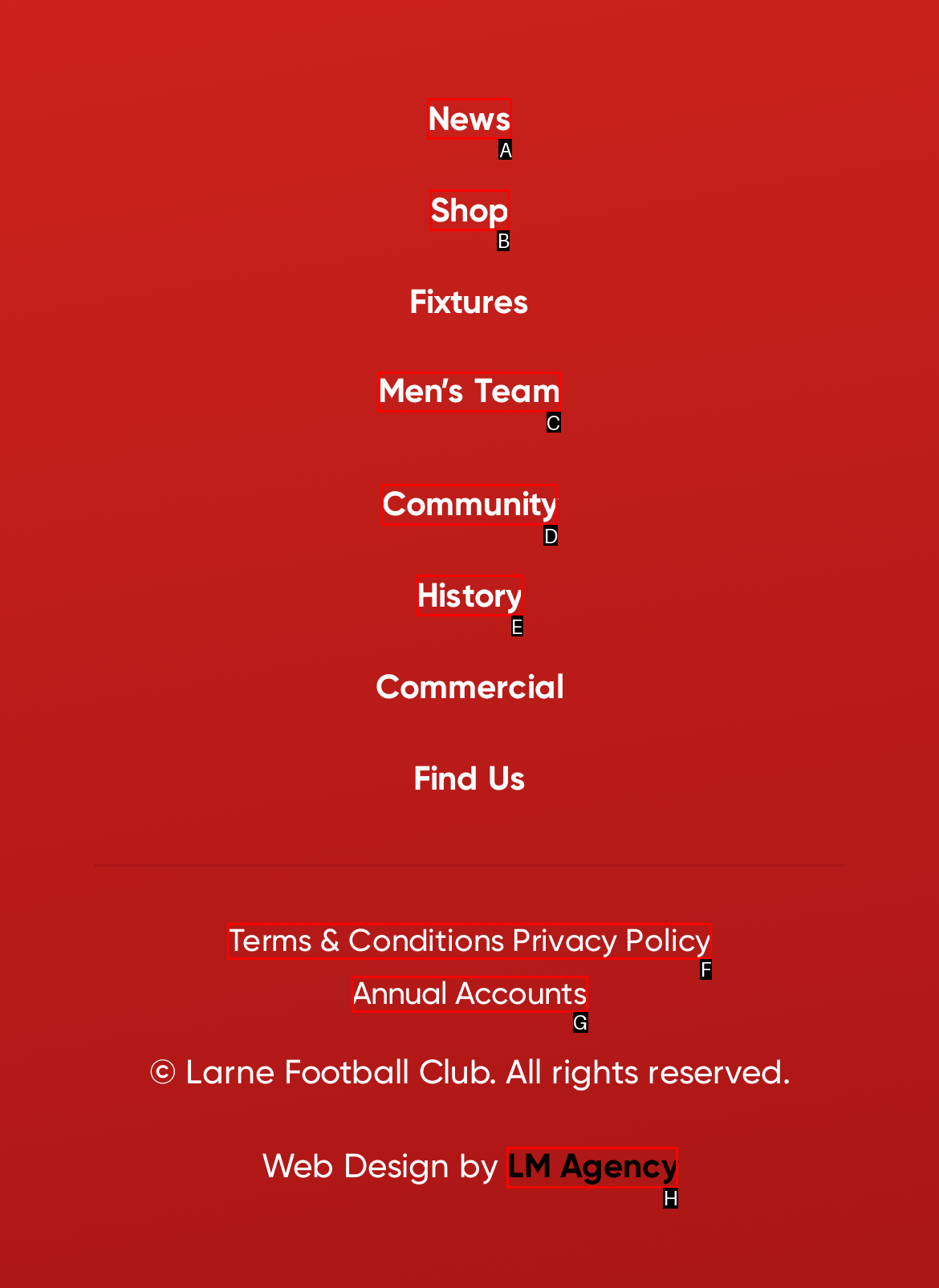Select the appropriate HTML element that needs to be clicked to execute the following task: learn about men’s team. Respond with the letter of the option.

C